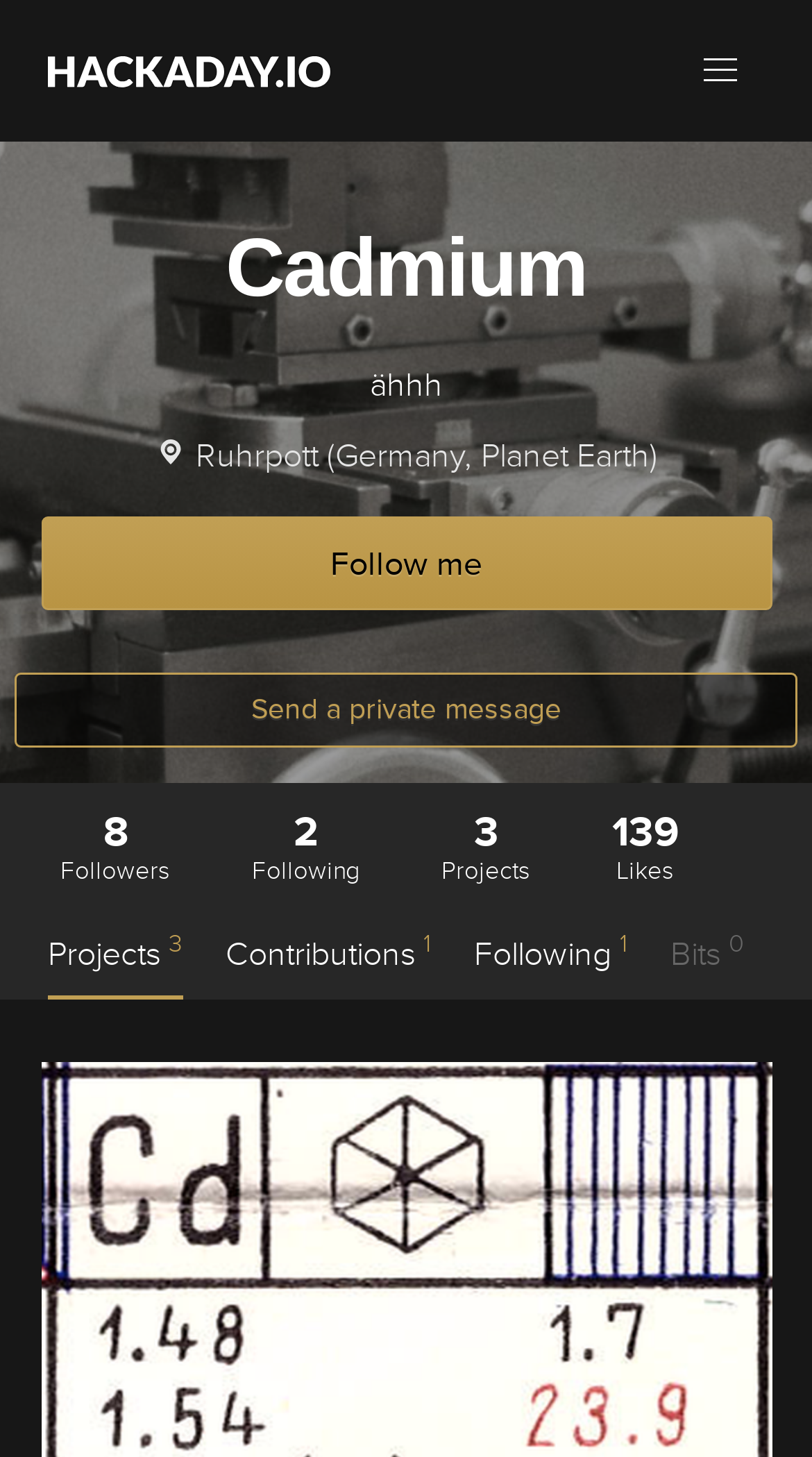Please determine the bounding box coordinates of the element to click on in order to accomplish the following task: "Send a private message". Ensure the coordinates are four float numbers ranging from 0 to 1, i.e., [left, top, right, bottom].

[0.017, 0.462, 0.983, 0.512]